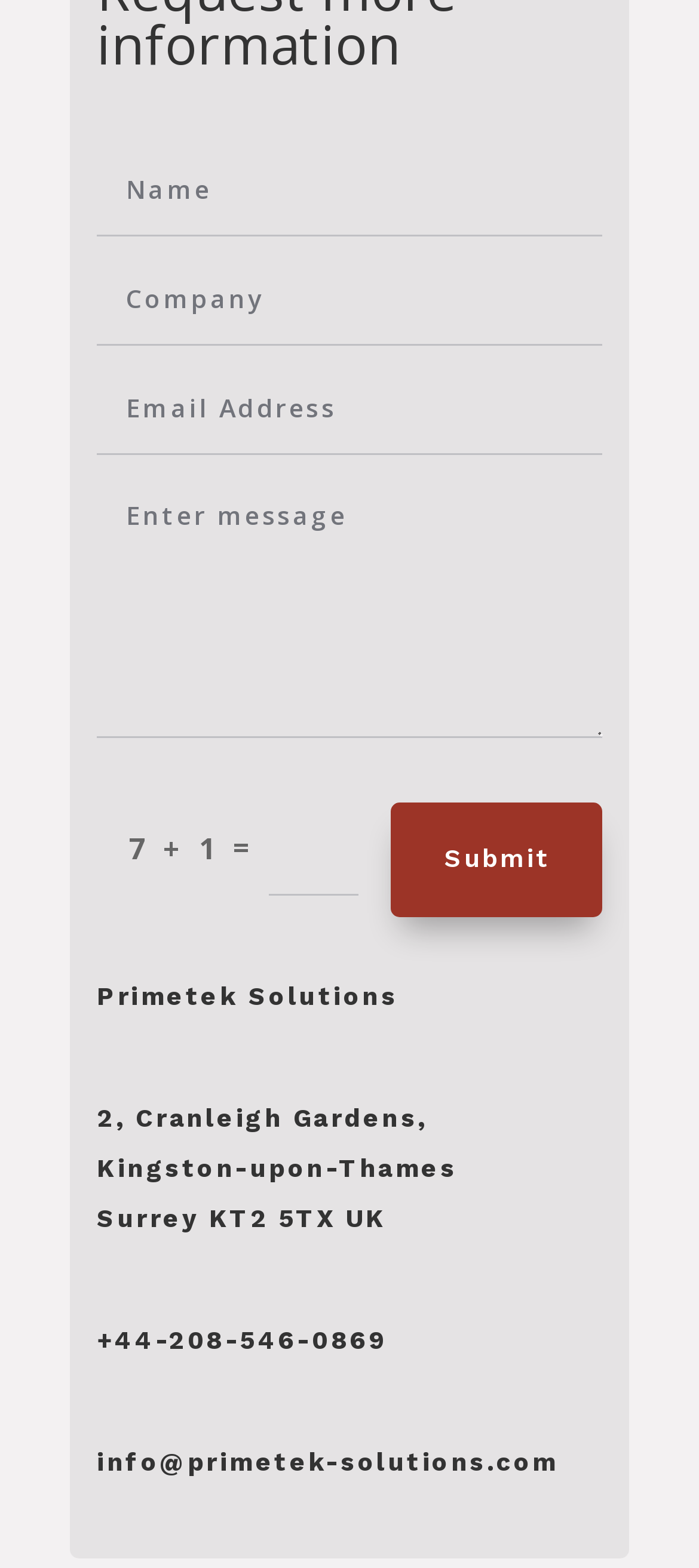Analyze the image and give a detailed response to the question:
How many textboxes are there?

There are four textbox elements with IDs 387, 389, 391, and 393, all of which are located near the top of the webpage.